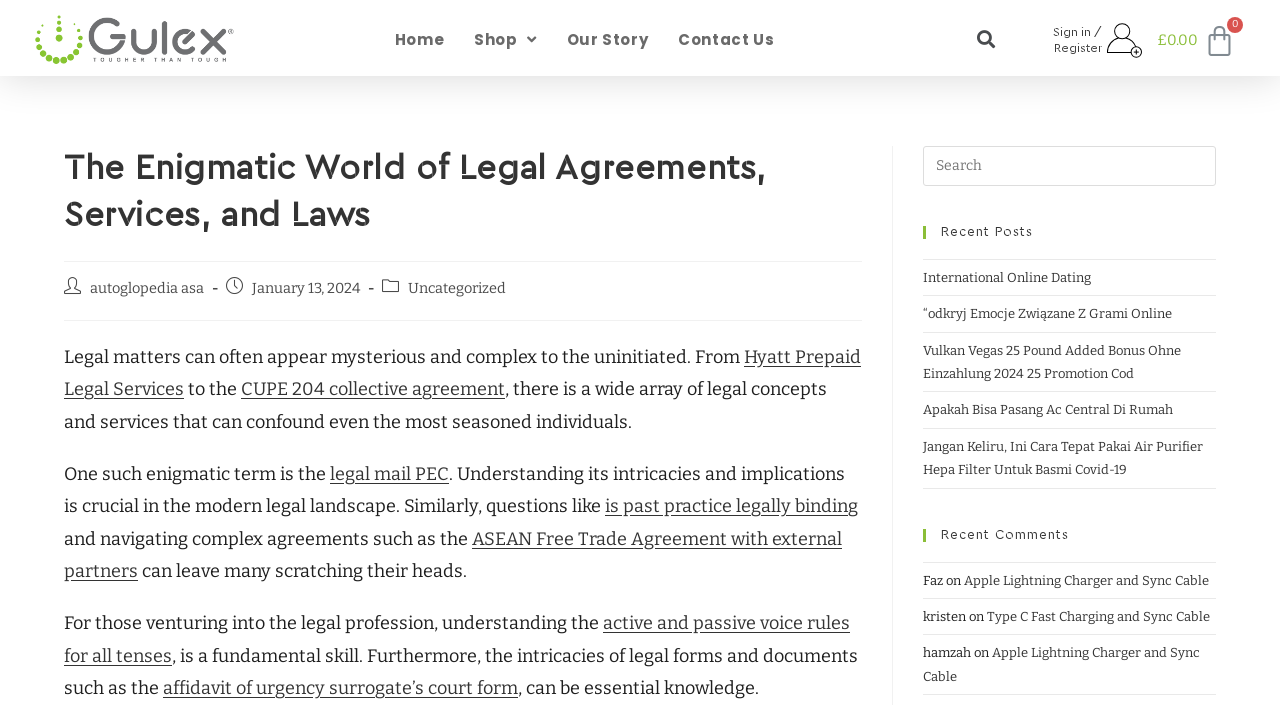Please identify the bounding box coordinates of the element's region that should be clicked to execute the following instruction: "Click on 'Sign in'". The bounding box coordinates must be four float numbers between 0 and 1, i.e., [left, top, right, bottom].

None